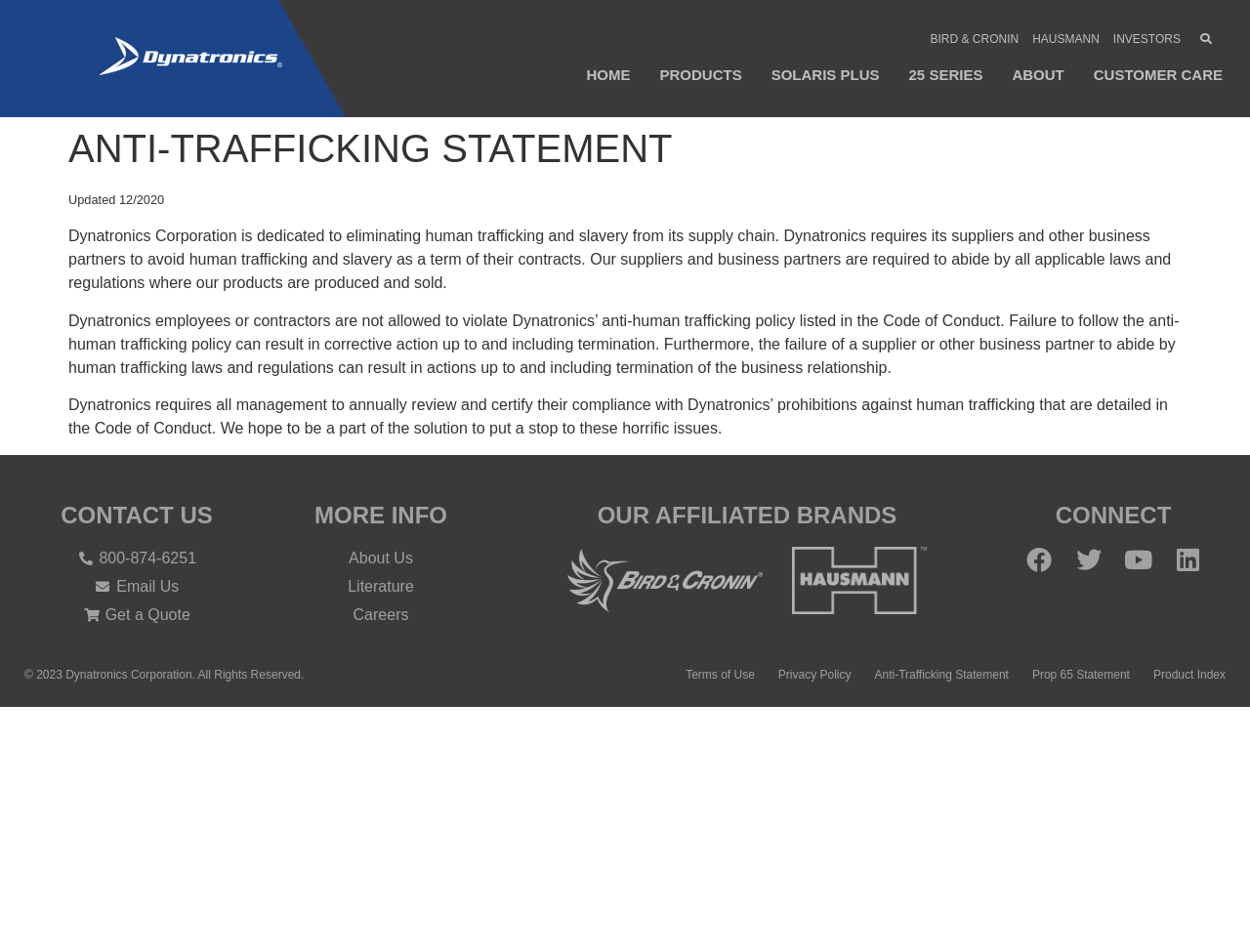Based on the image, provide a detailed response to the question:
What is the company's stance on human trafficking?

Based on the webpage content, Dynatronics Corporation is dedicated to eliminating human trafficking and slavery from its supply chain, and requires its suppliers and business partners to avoid human trafficking and slavery.